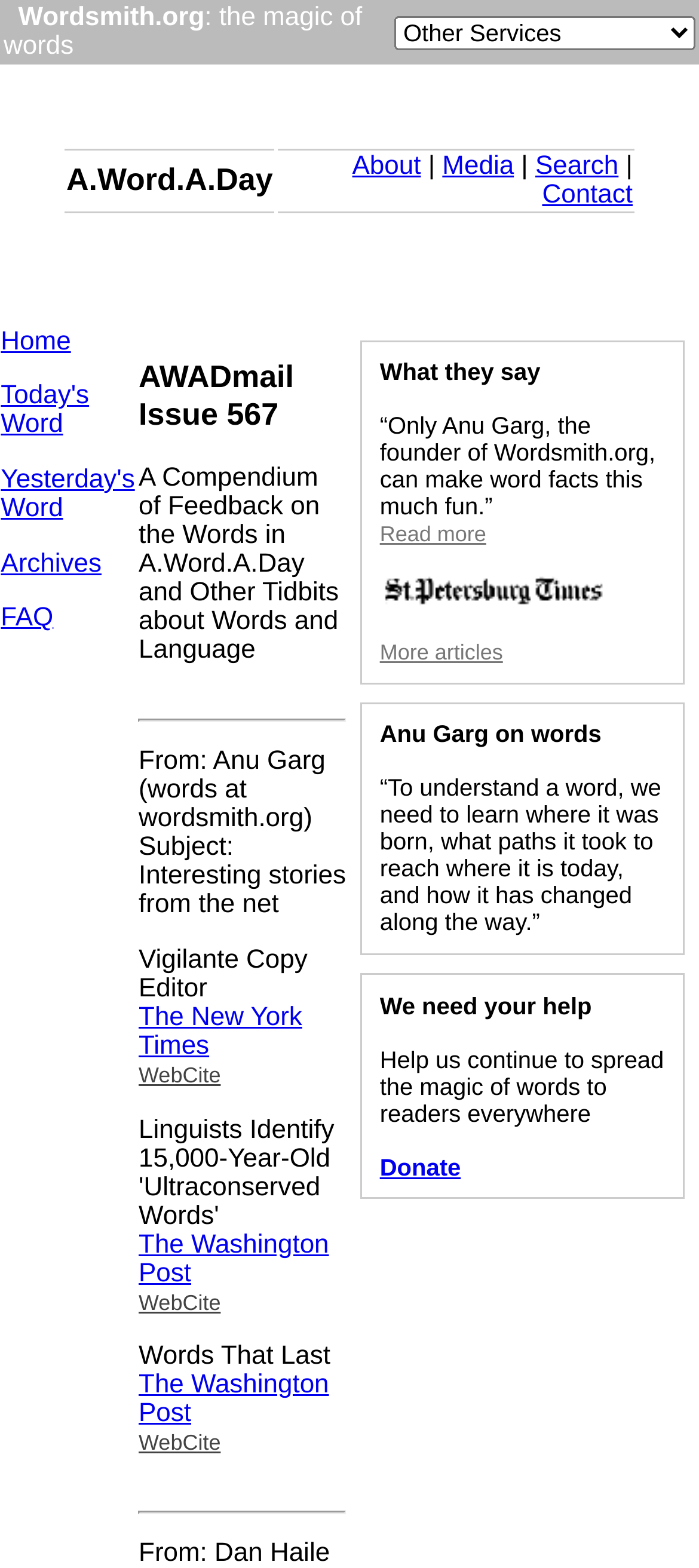Please find the bounding box coordinates of the element's region to be clicked to carry out this instruction: "Read 'Today's Word'".

[0.001, 0.244, 0.127, 0.28]